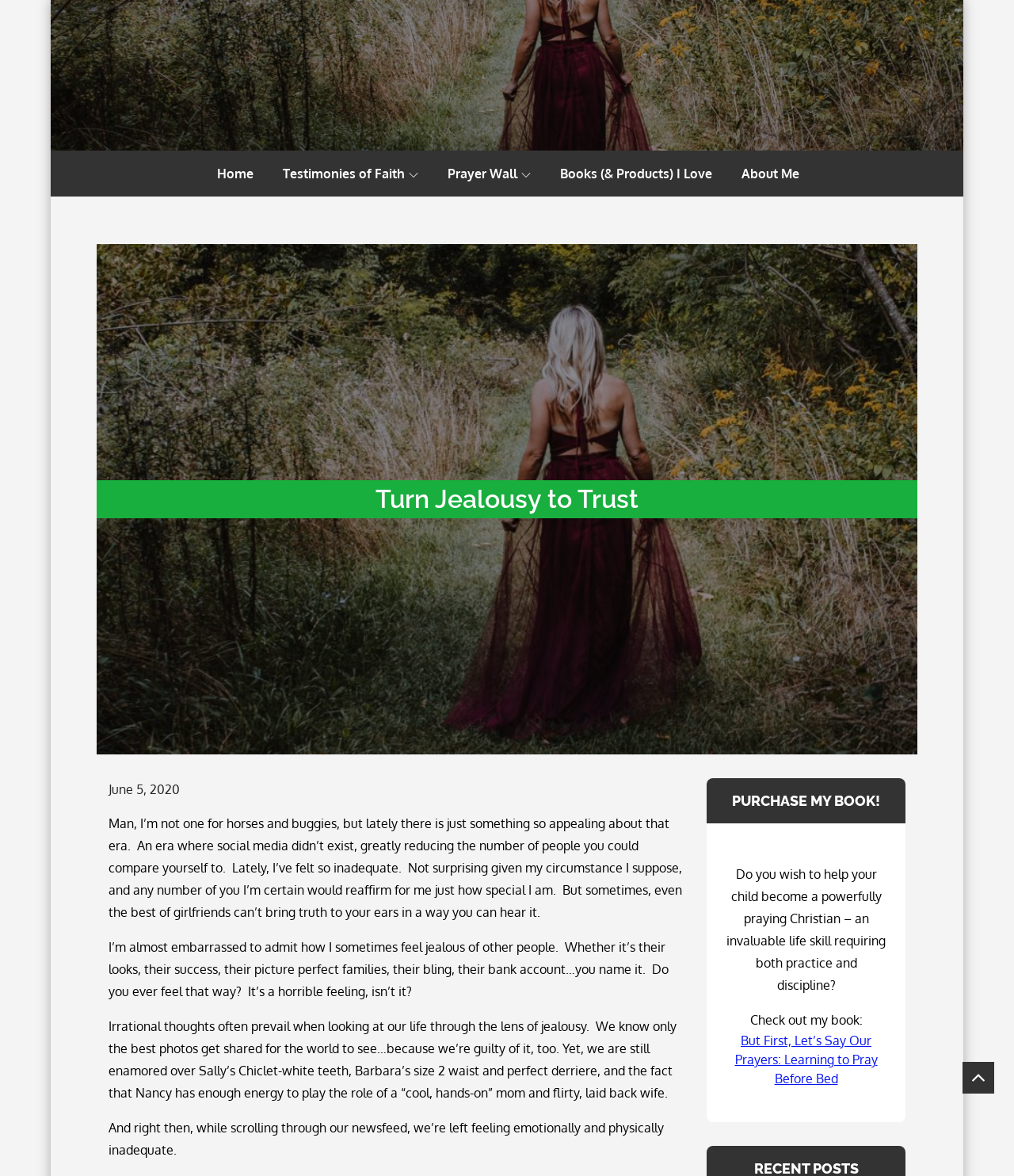Analyze the image and deliver a detailed answer to the question: What is the author's attitude towards jealousy?

The author has a negative attitude towards jealousy, as stated in the text 'Irrational thoughts often prevail when looking at our life through the lens of jealousy. We know only the best photos get shared for the world to see…because we’re guilty of it, too.'